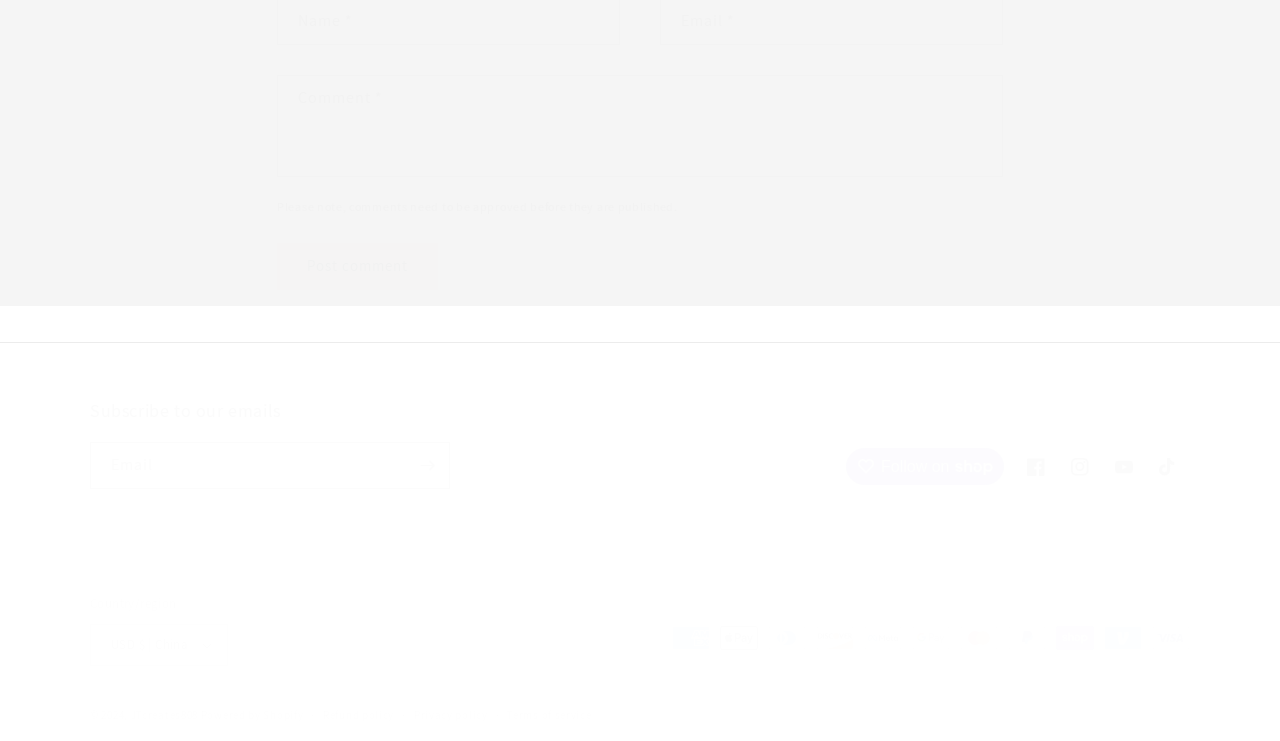What is the currency used for payment?
Could you answer the question with a detailed and thorough explanation?

The webpage has a dropdown menu labeled 'USD $ | China', which suggests that the currency used for payment is USD.